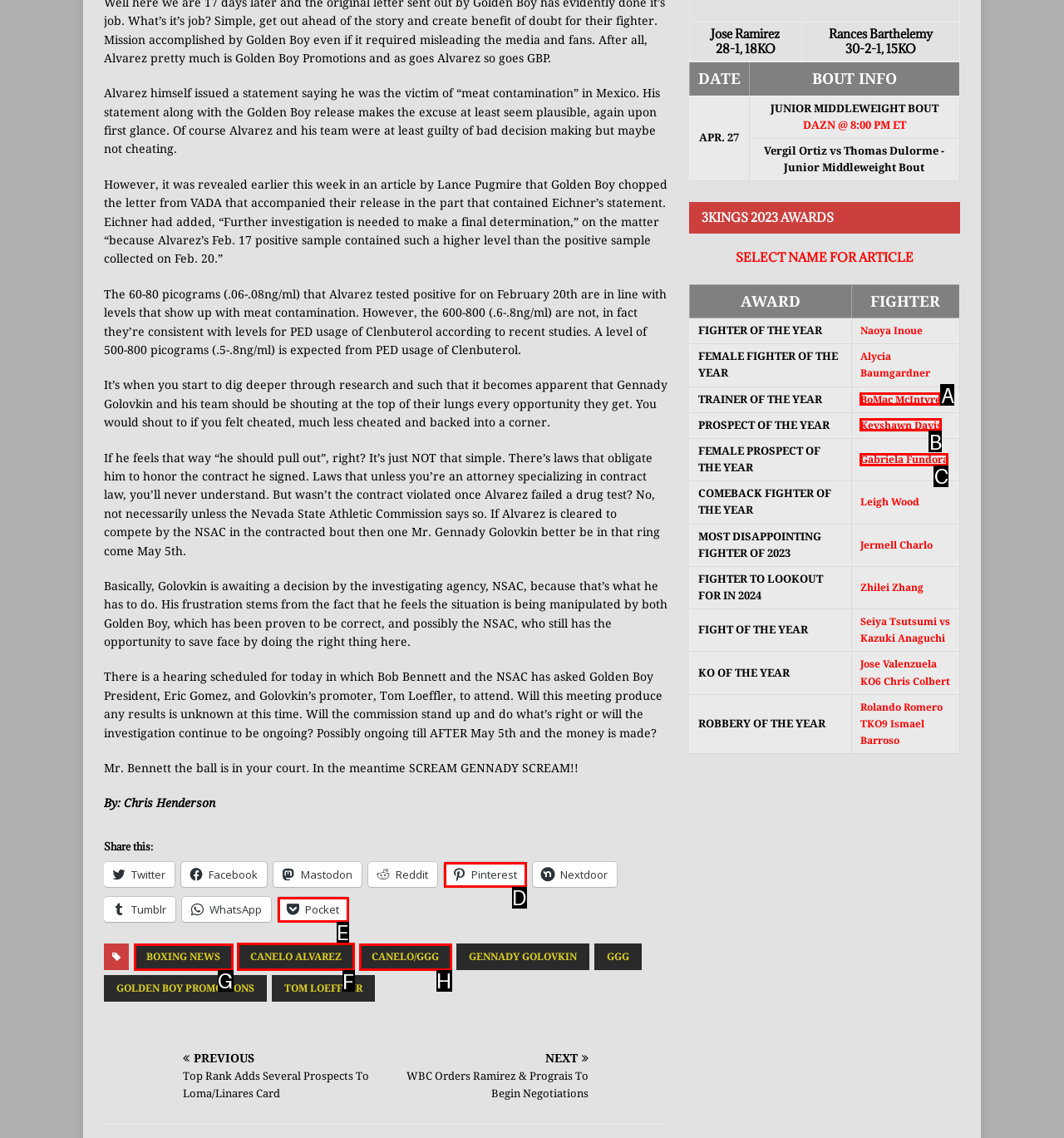Which HTML element should be clicked to complete the task: Read more about Canelo Alvarez? Answer with the letter of the corresponding option.

F